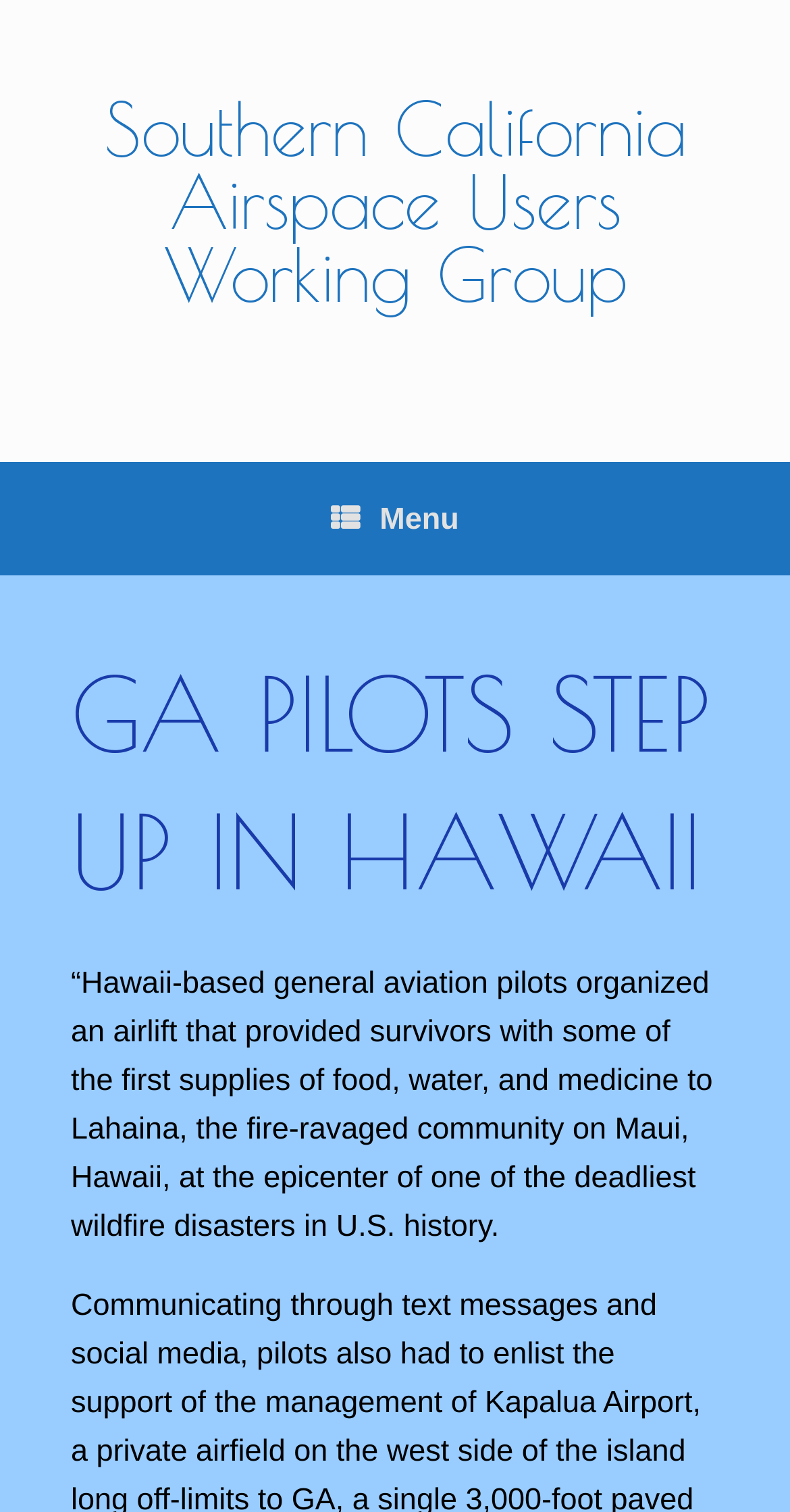Determine the heading of the webpage and extract its text content.

GA PILOTS STEP UP IN HAWAII